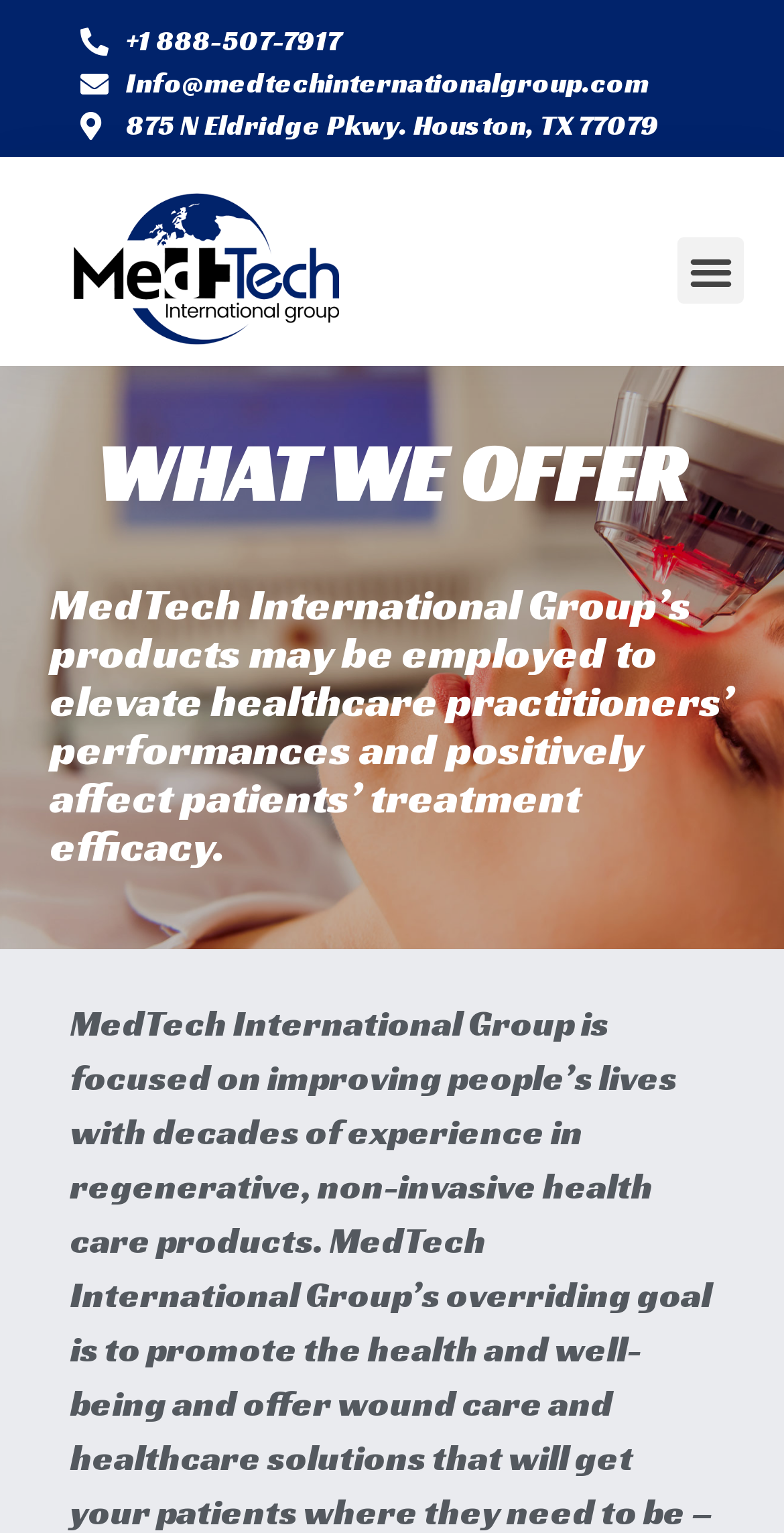Please identify and generate the text content of the webpage's main heading.

WHAT WE OFFER